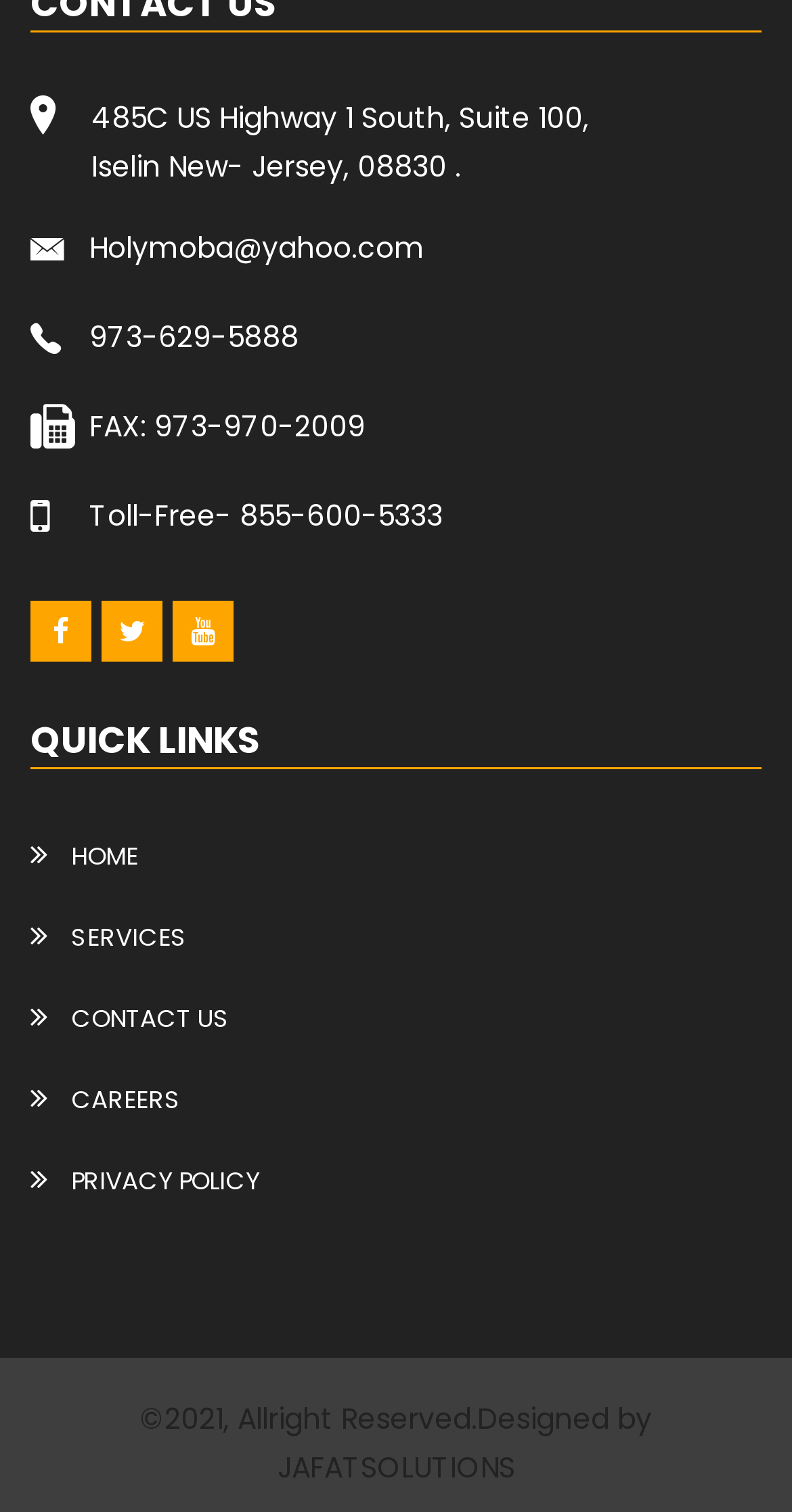Highlight the bounding box coordinates of the element that should be clicked to carry out the following instruction: "Read privacy policy". The coordinates must be given as four float numbers ranging from 0 to 1, i.e., [left, top, right, bottom].

[0.038, 0.769, 0.328, 0.792]